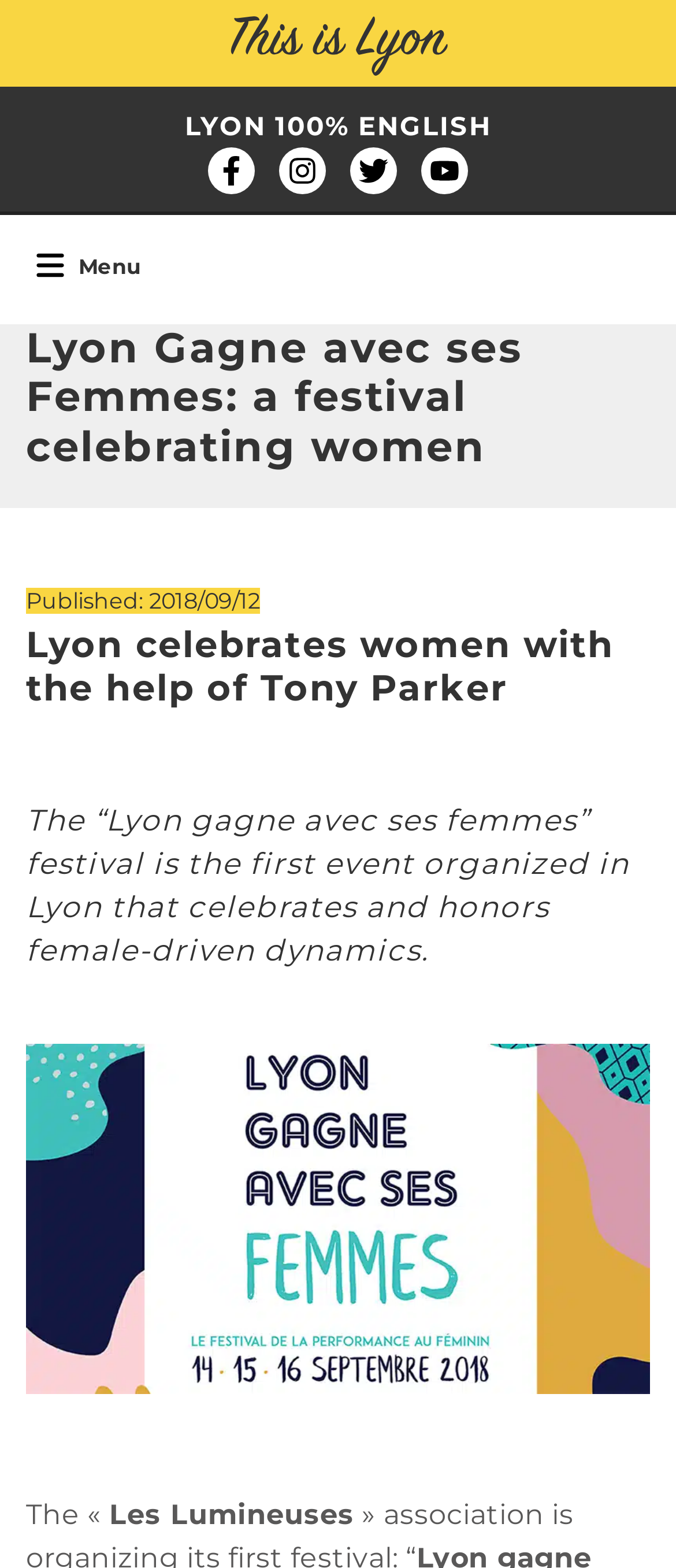Using the information from the screenshot, answer the following question thoroughly:
What is the purpose of the festival?

The purpose of the festival can be inferred from the heading element with the text 'Lyon Gagne avec ses Femmes: a festival celebrating women' and the static text element with the text 'The “Lyon gagne avec ses femmes” festival is the first event organized in Lyon that celebrates and honors female-driven dynamics'.